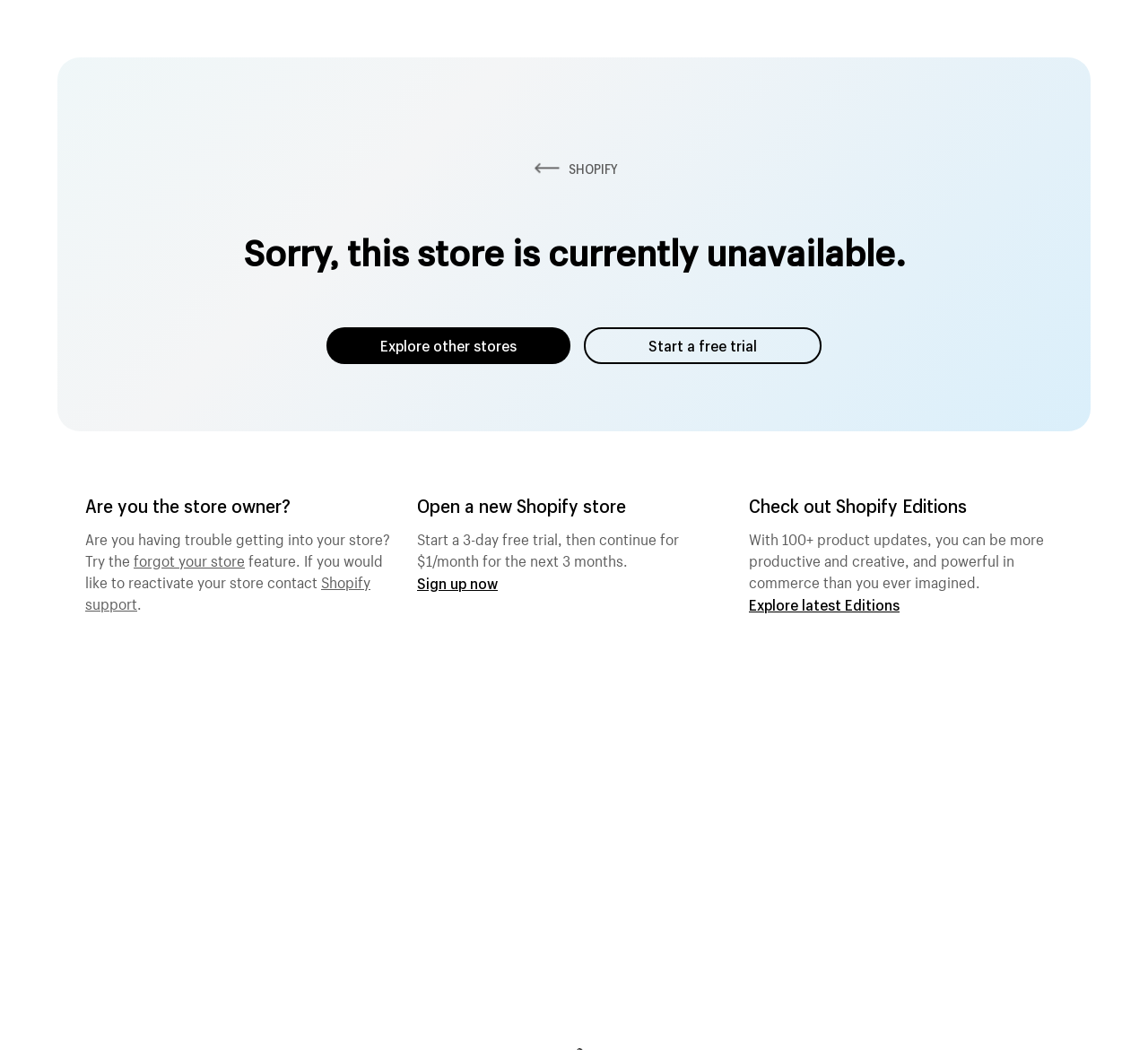Provide the bounding box coordinates for the UI element that is described by this text: "SHOPIFY". The coordinates should be in the form of four float numbers between 0 and 1: [left, top, right, bottom].

[0.462, 0.153, 0.538, 0.169]